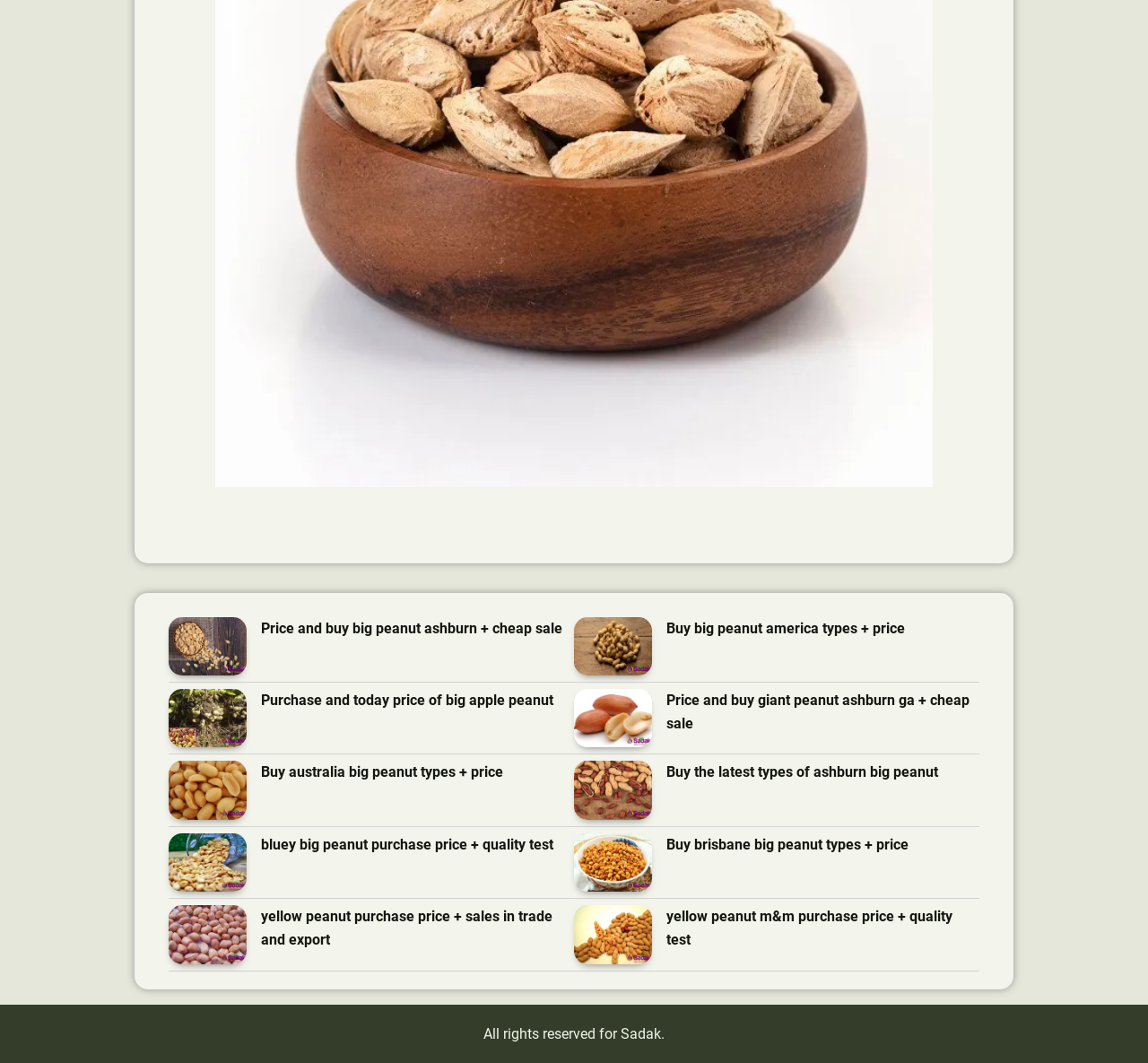Specify the bounding box coordinates for the region that must be clicked to perform the given instruction: "Buy the latest types of ashburn big peanut".

[0.581, 0.716, 0.853, 0.738]